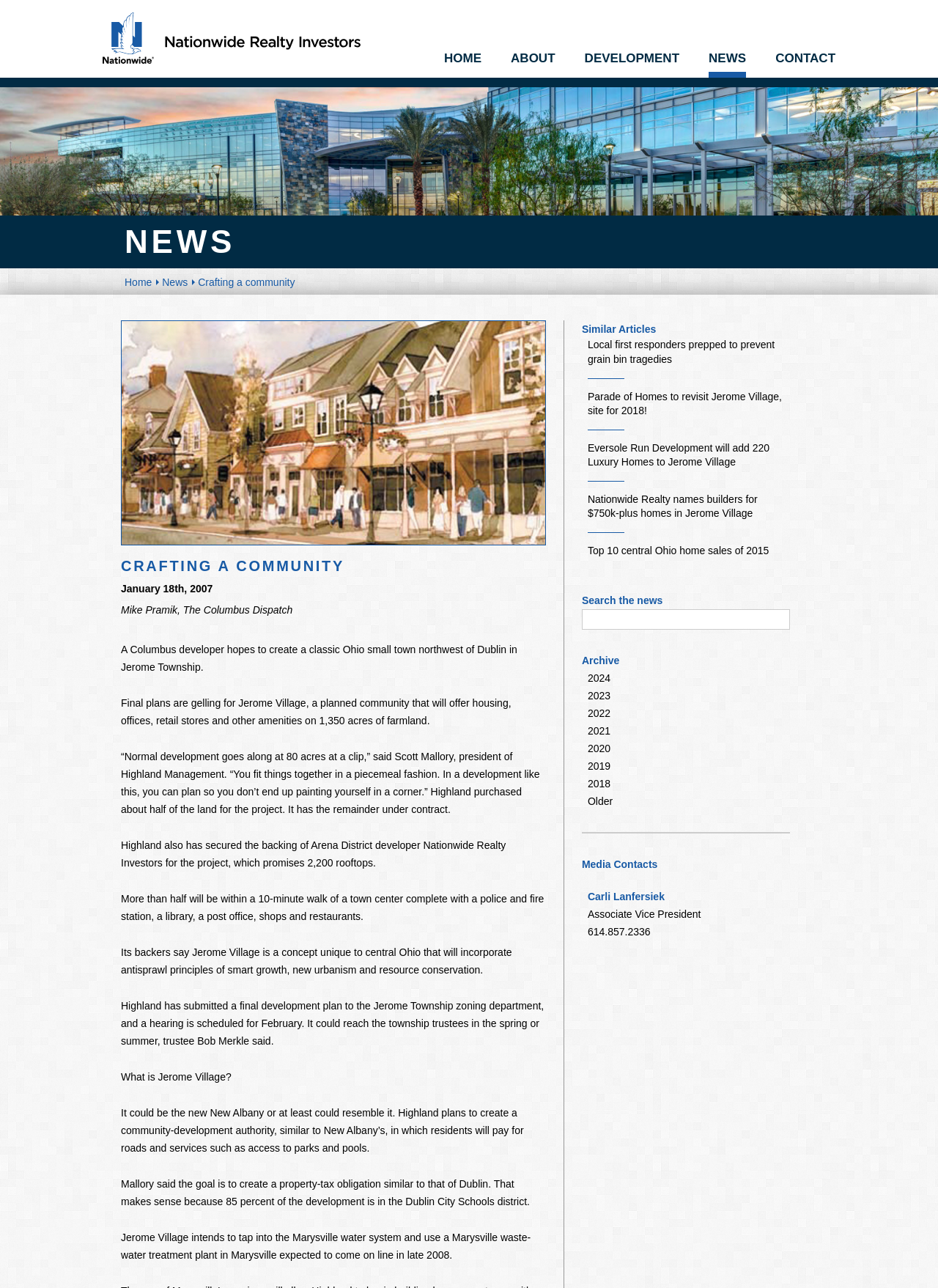Look at the image and answer the question in detail:
What is the name of the community-development authority that Highland plans to create?

The answer can be found in the article text, where it is mentioned that 'Highland plans to create a community-development authority, similar to New Albany’s, in which residents will pay for roads and services such as access to parks and pools.' This indicates that the community-development authority that Highland plans to create is similar to New Albany’s.